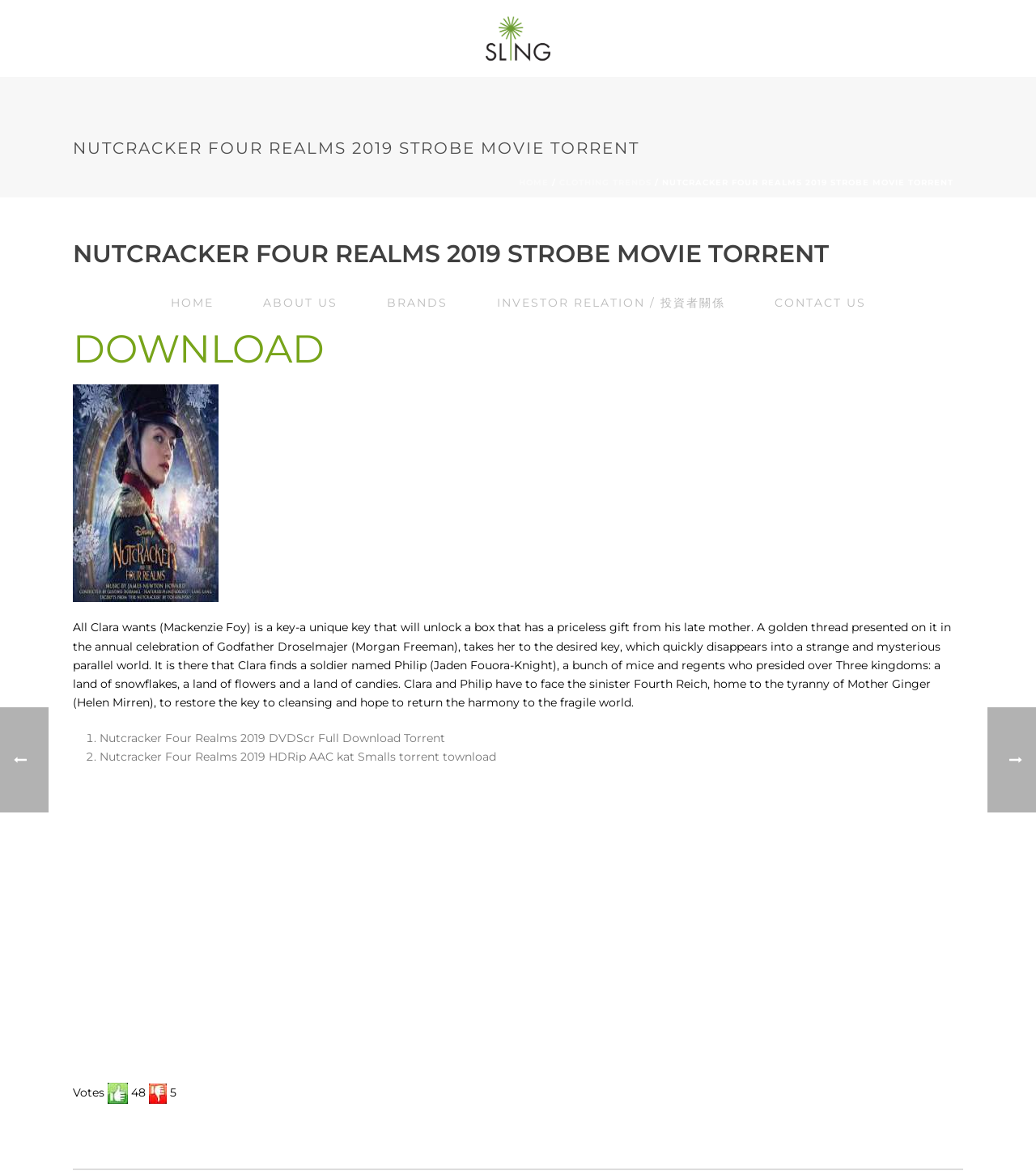Articulate a detailed summary of the webpage's content and design.

The webpage appears to be a movie torrent download page for "Nutcracker Four Realms 2019". At the top, there is a navigation menu with links to "HOME", "ABOUT US", "BRANDS", "INVESTOR RELATION / 投資者關係", and "CONTACT US". Below the navigation menu, there is a section with a title "Nutcracker Four Realms 2019 Strobe movie torrent – Sling-inc" and a brief description of the movie.

On the left side of the page, there is a large image of the movie poster, taking up most of the vertical space. Below the image, there is a prominent "DOWNLOAD" link. To the right of the image, there is a block of text summarizing the movie's plot.

Further down the page, there are several sections with lists of torrent download links, each with a brief description of the torrent file. There are also several small images scattered throughout the page, likely representing ratings or votes.

At the bottom of the page, there is a section with links to recent posts, as well as social media links to follow the author on Twitter and contact them via email. The page also has several small icons and images, likely representing social media platforms or other external links.